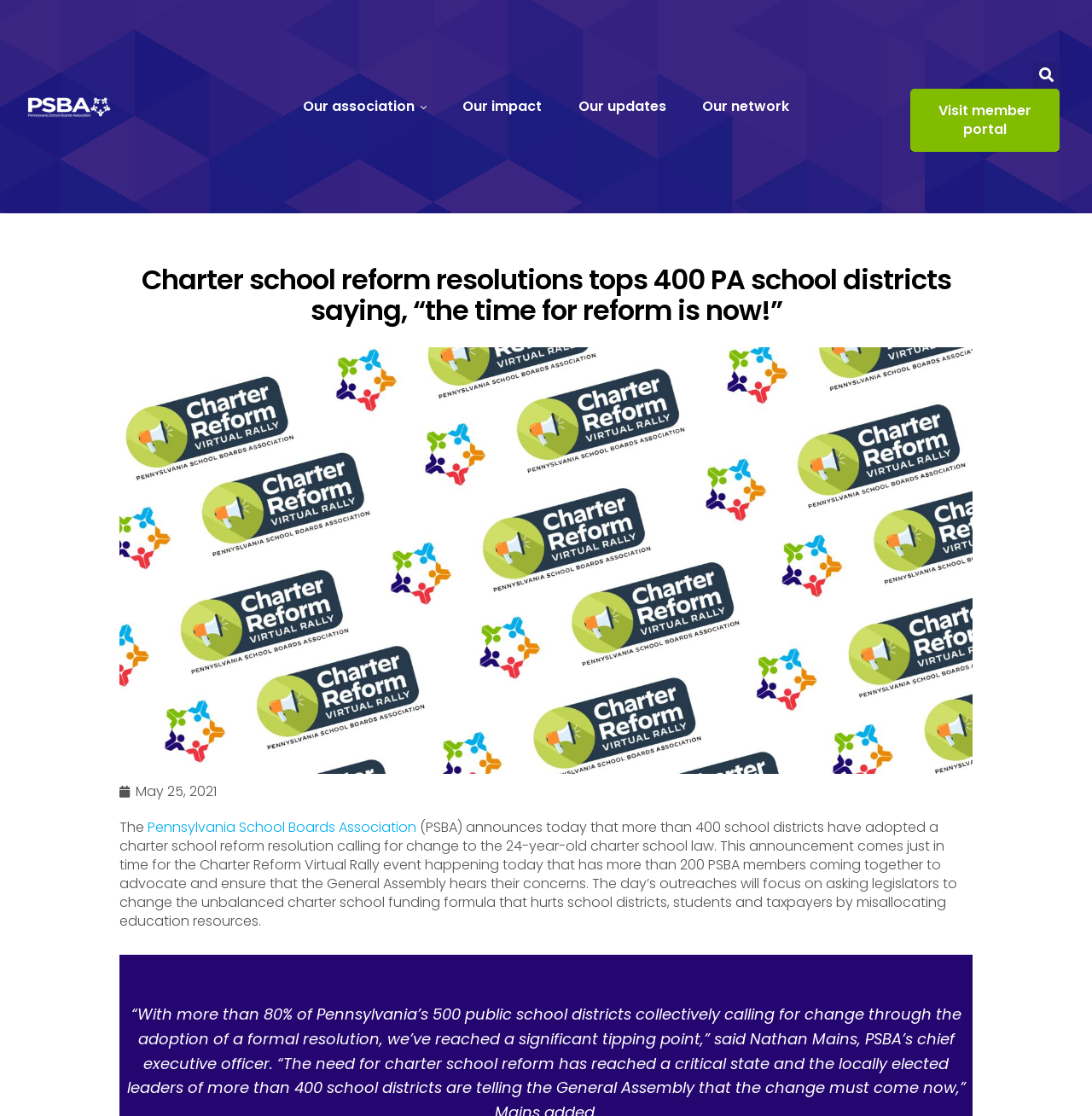Respond with a single word or phrase to the following question:
What is the date of the Charter Reform Virtual Rally event?

May 25, 2021